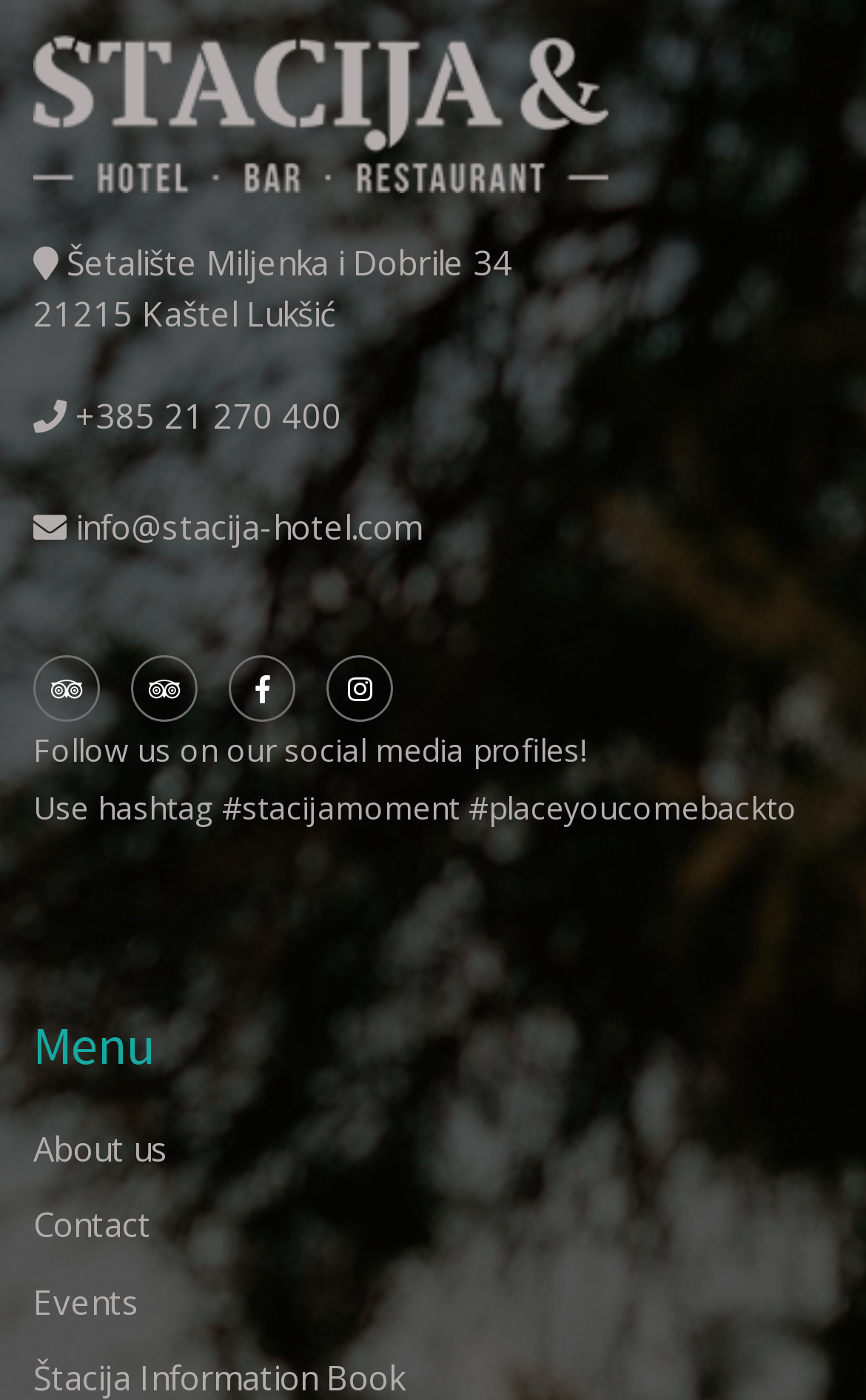Please specify the bounding box coordinates of the clickable region to carry out the following instruction: "Learn more about the hotel's events". The coordinates should be four float numbers between 0 and 1, in the format [left, top, right, bottom].

[0.038, 0.913, 0.162, 0.945]